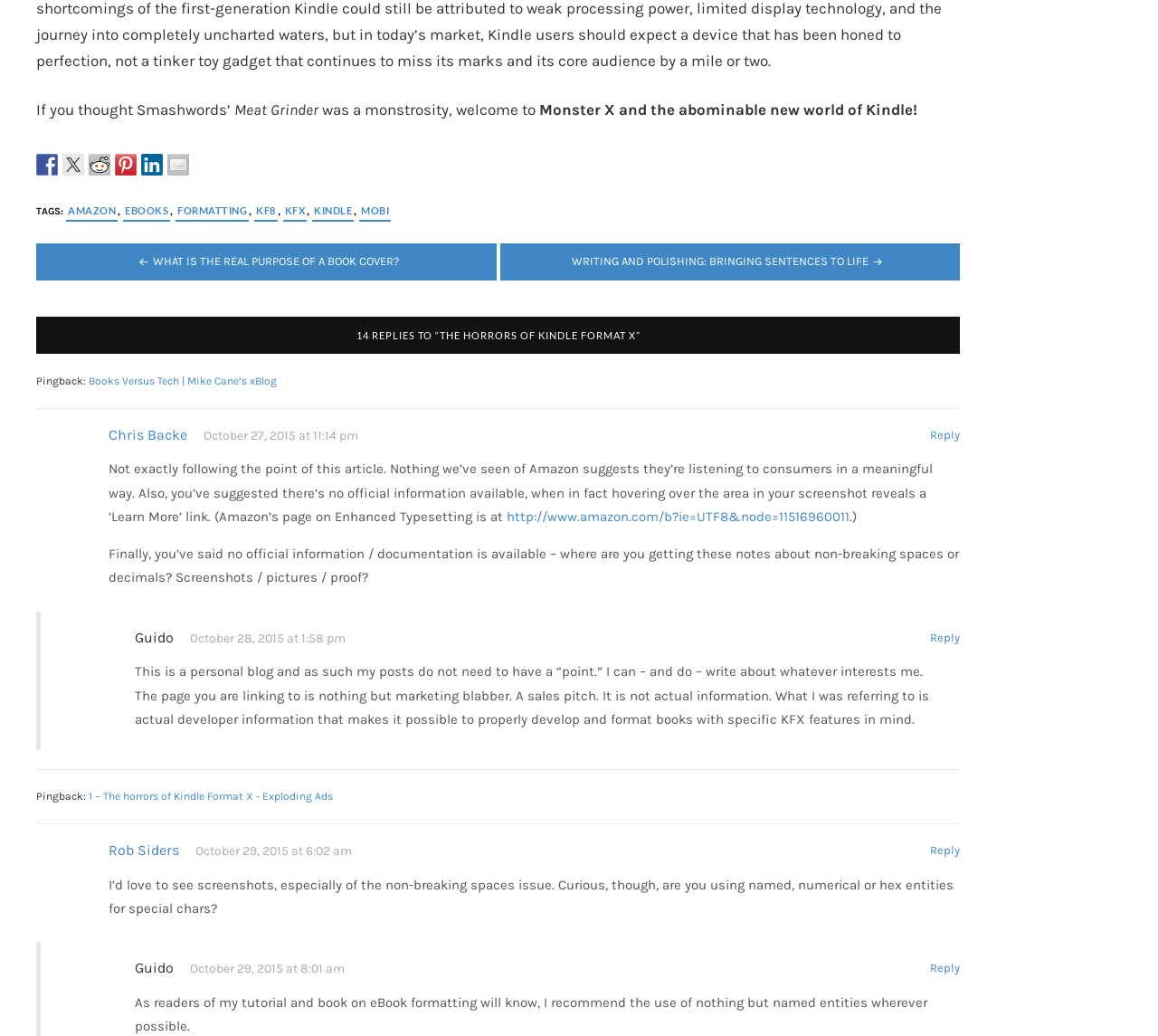Can you specify the bounding box coordinates of the area that needs to be clicked to fulfill the following instruction: "Check the post by Guido"?

[0.116, 0.607, 0.15, 0.623]